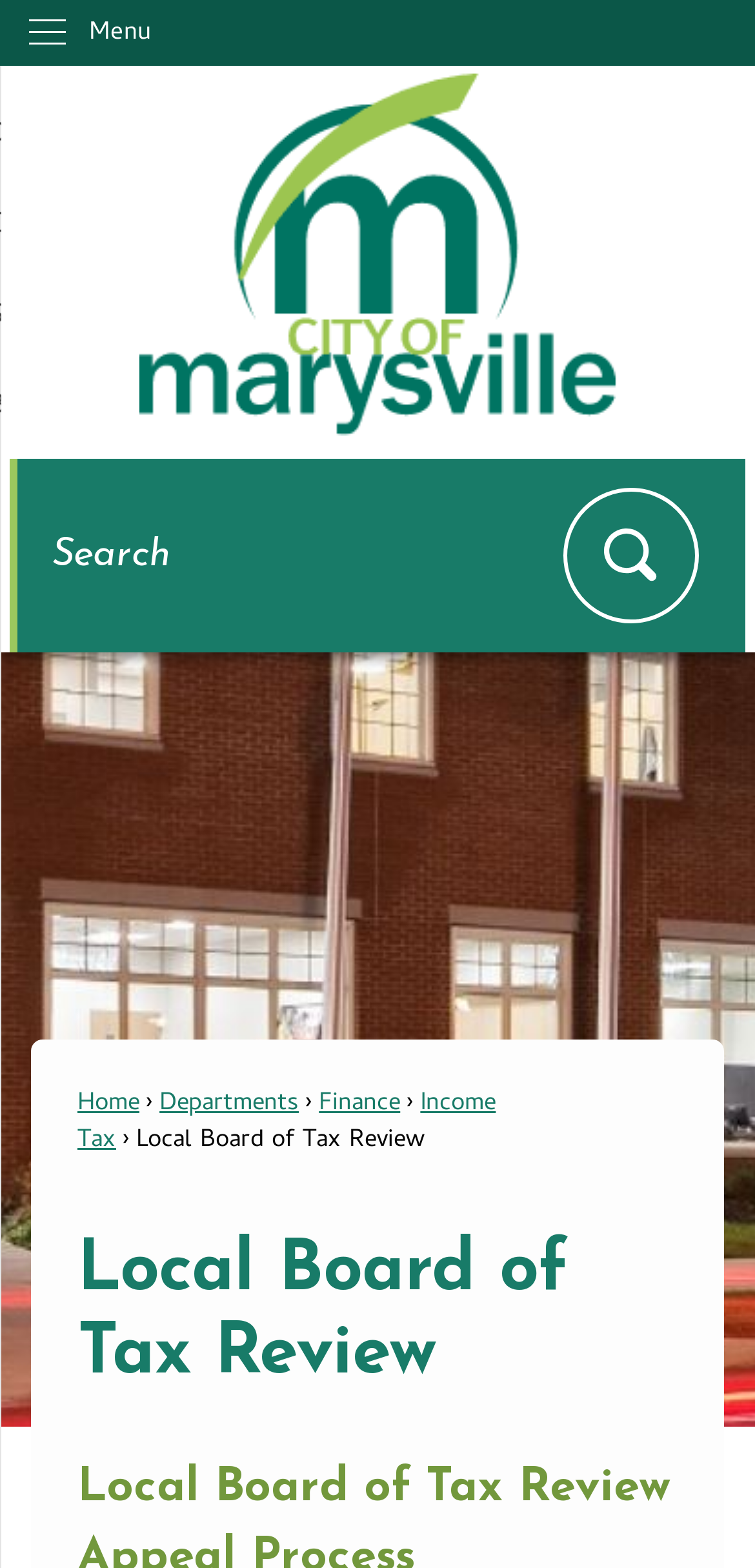What is the name of the board on the webpage?
Please provide a single word or phrase based on the screenshot.

Local Board of Tax Review